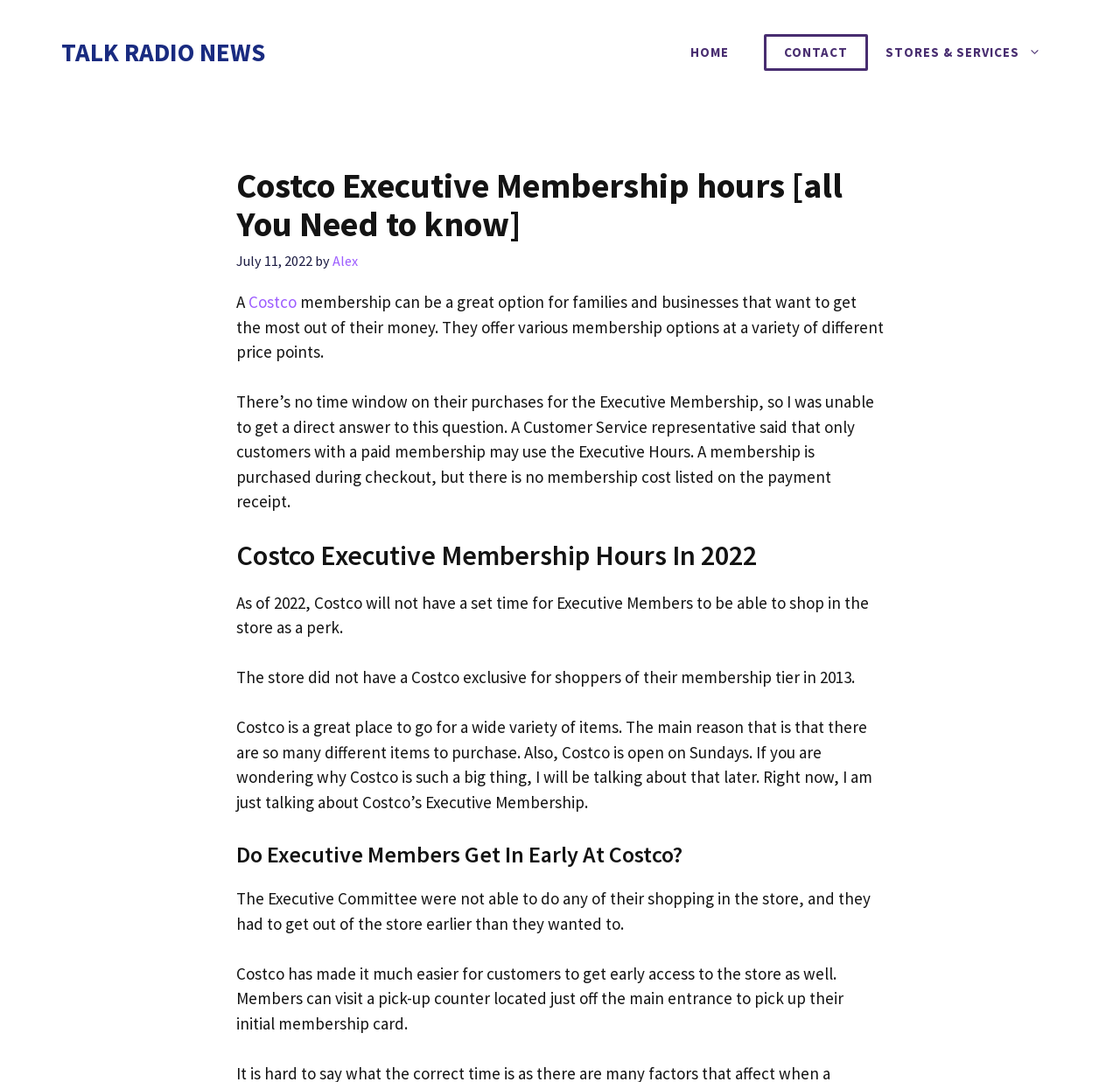Provide the bounding box coordinates of the HTML element described by the text: "Join Now". The coordinates should be in the format [left, top, right, bottom] with values between 0 and 1.

None